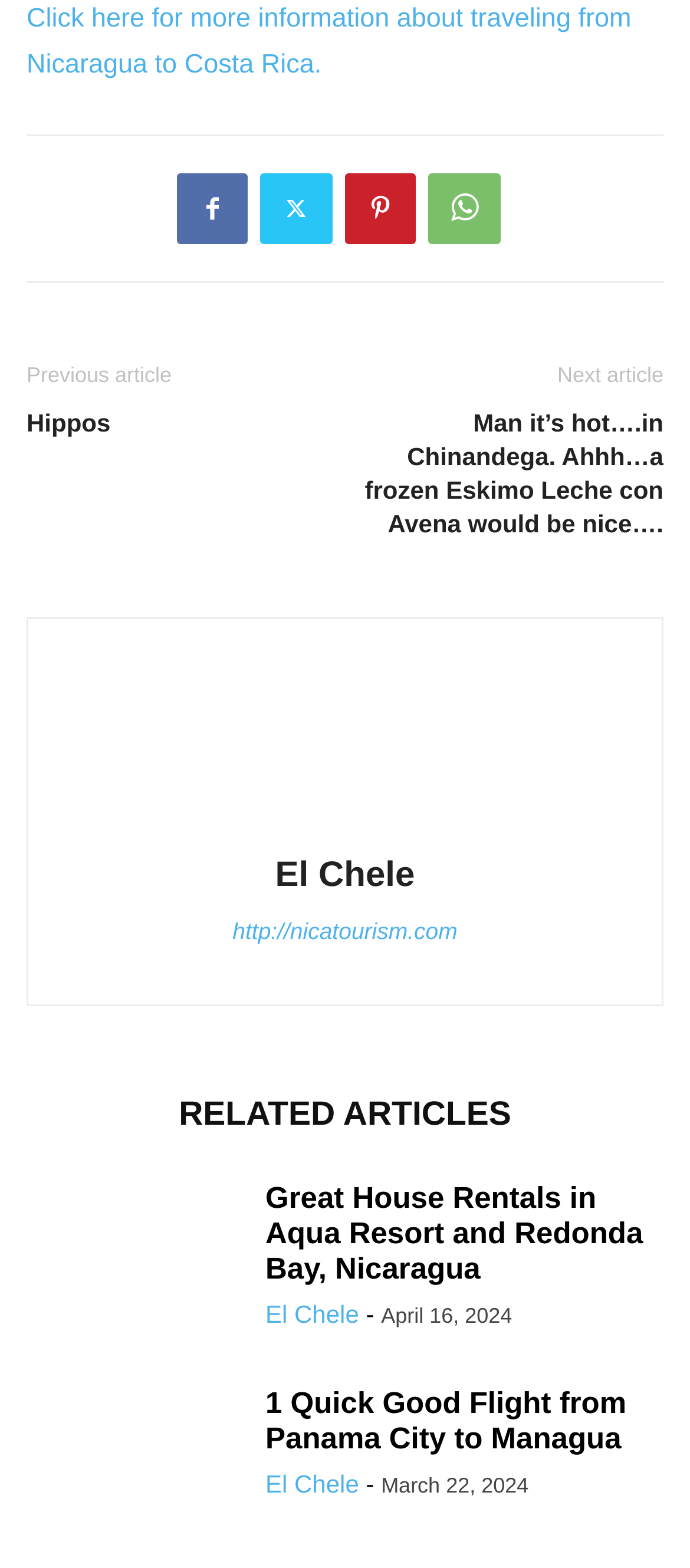Bounding box coordinates are specified in the format (top-left x, top-left y, bottom-right x, bottom-right y). All values are floating point numbers bounded between 0 and 1. Please provide the bounding box coordinate of the region this sentence describes: title="SEOworld111"

None